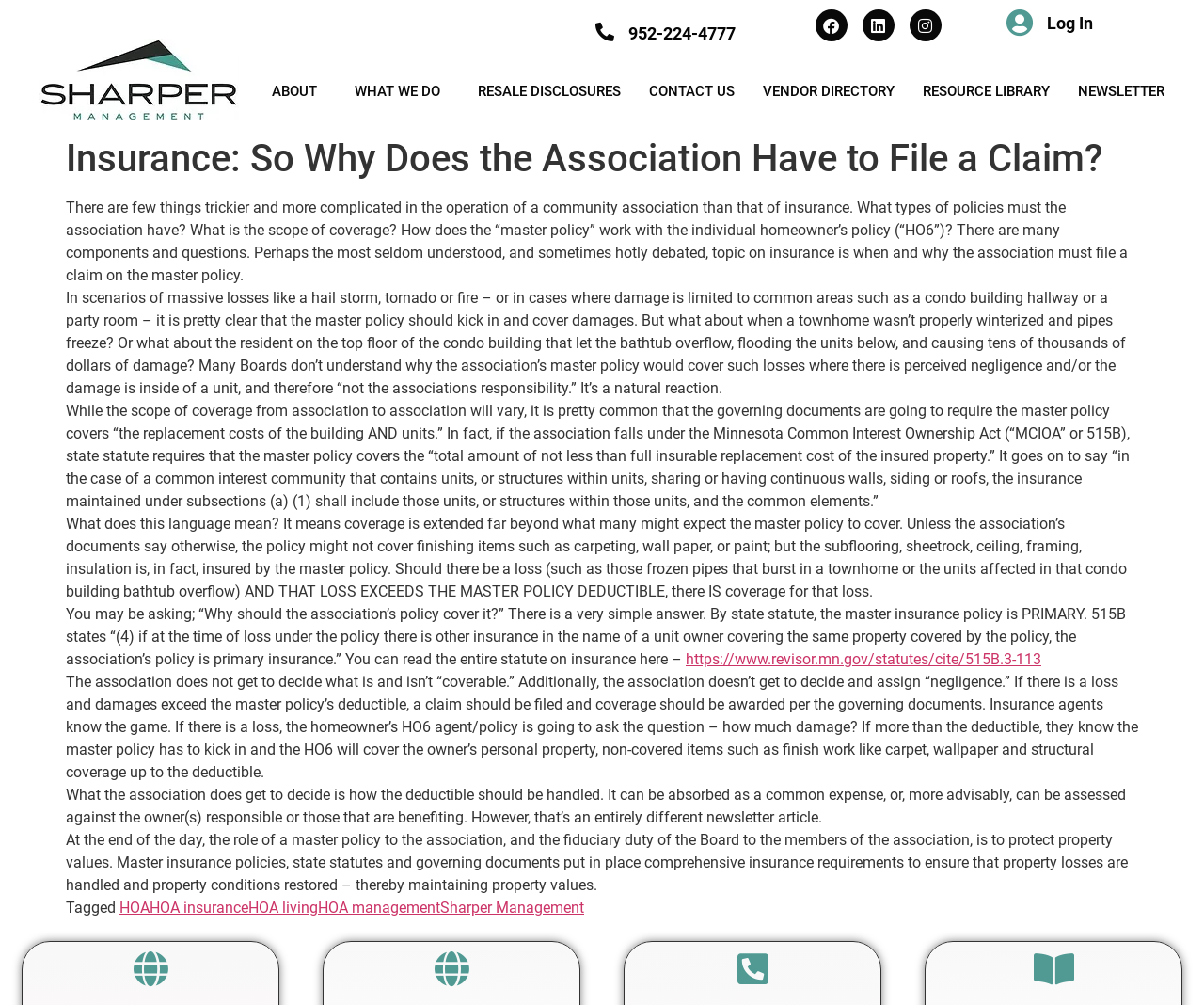Please provide a comprehensive response to the question based on the details in the image: What is the purpose of a master policy in a community association?

According to the webpage, the role of a master policy is to protect property values by ensuring that property losses are handled and property conditions are restored, thereby maintaining property values.